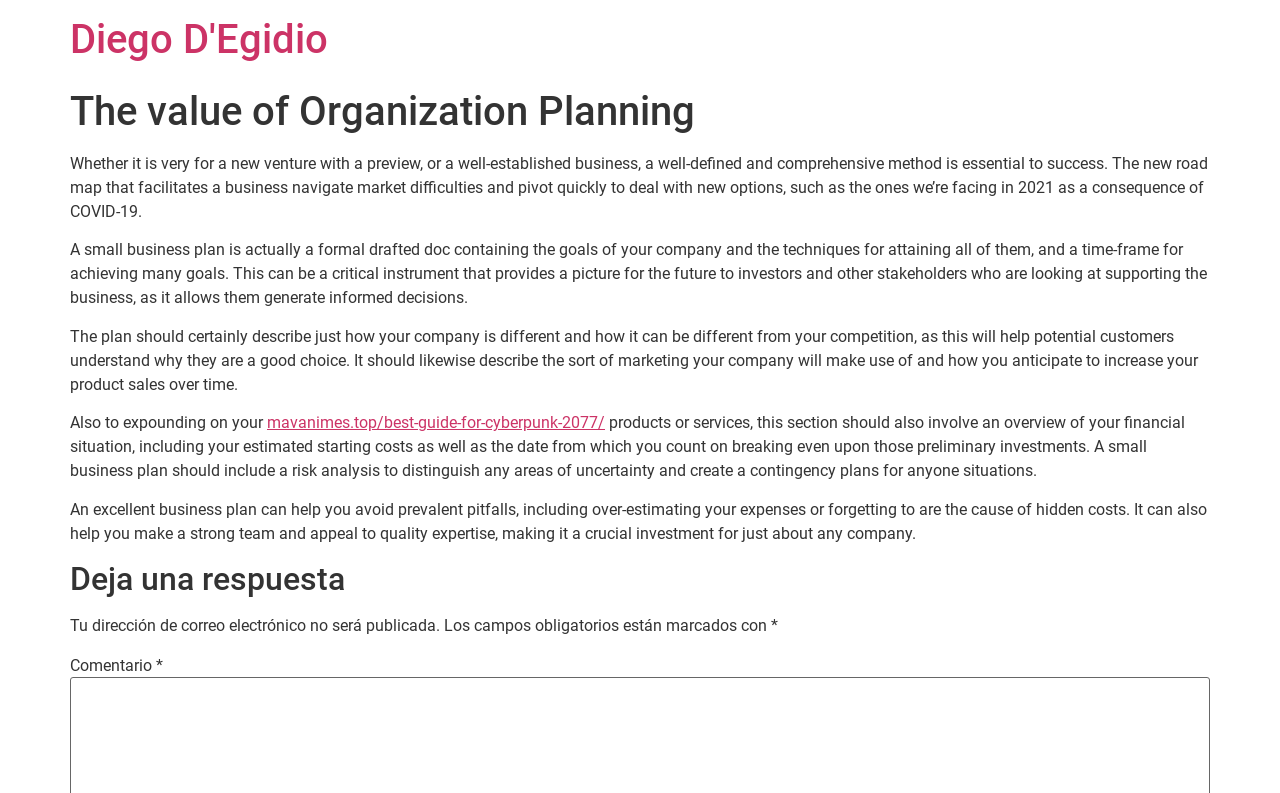Find the UI element described as: "Diego D'Egidio" and predict its bounding box coordinates. Ensure the coordinates are four float numbers between 0 and 1, [left, top, right, bottom].

[0.055, 0.02, 0.256, 0.079]